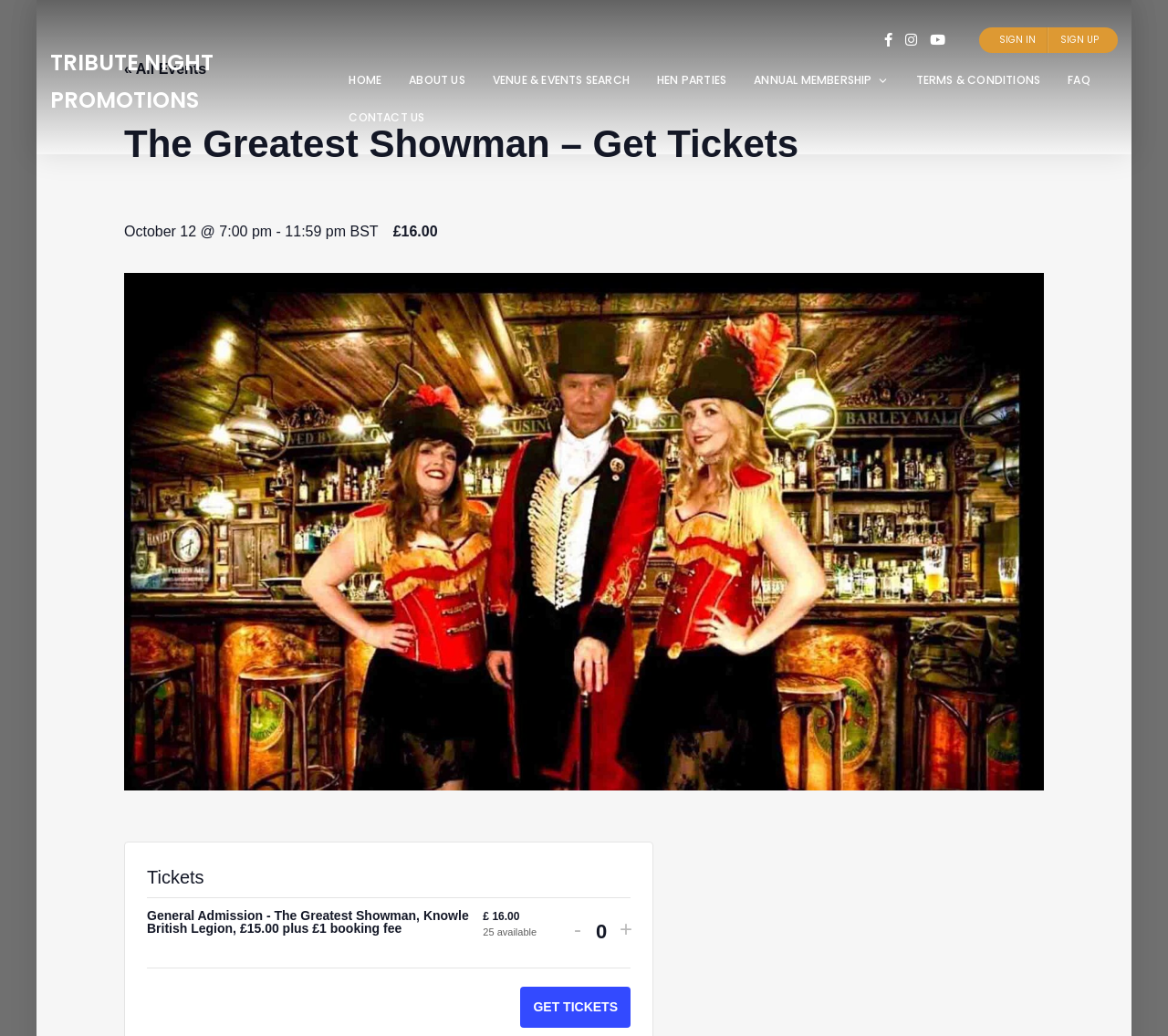Determine the heading of the webpage and extract its text content.

The Greatest Showman – Get Tickets